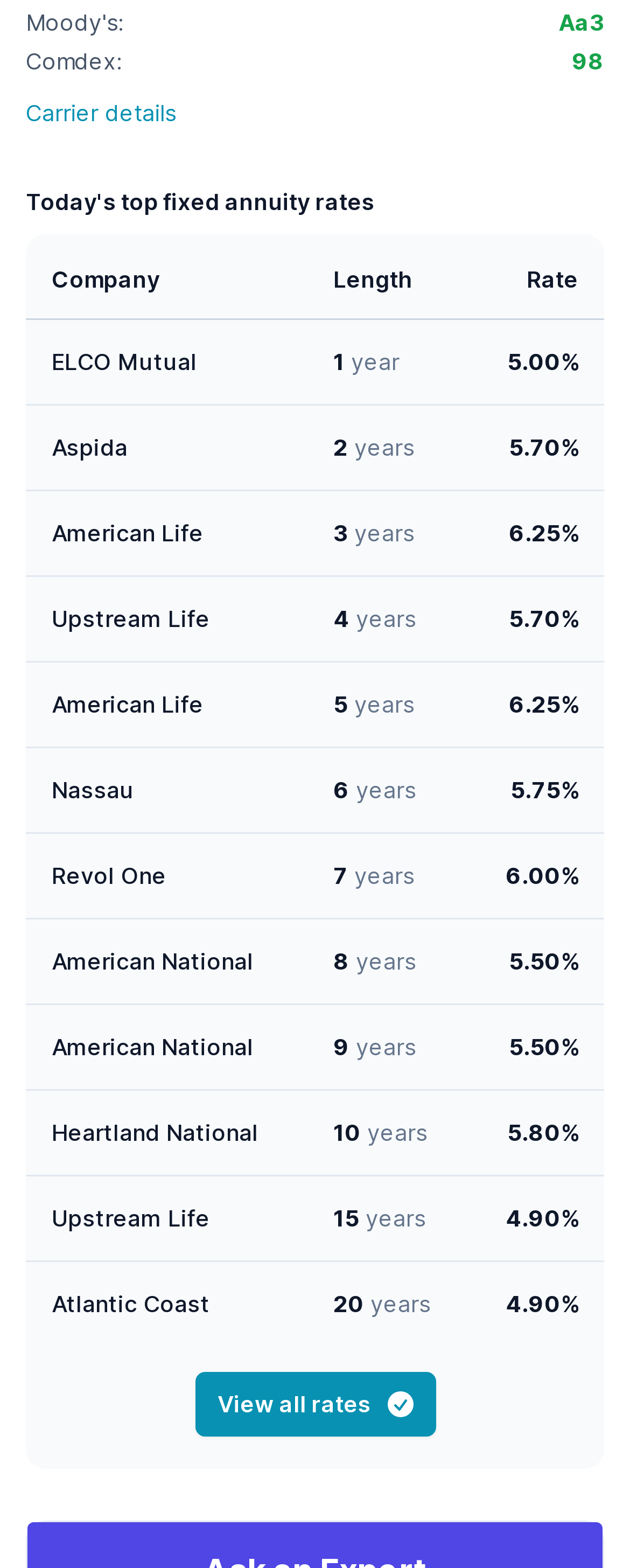Identify the bounding box coordinates of the region that should be clicked to execute the following instruction: "Click on American Life".

[0.082, 0.33, 0.323, 0.348]